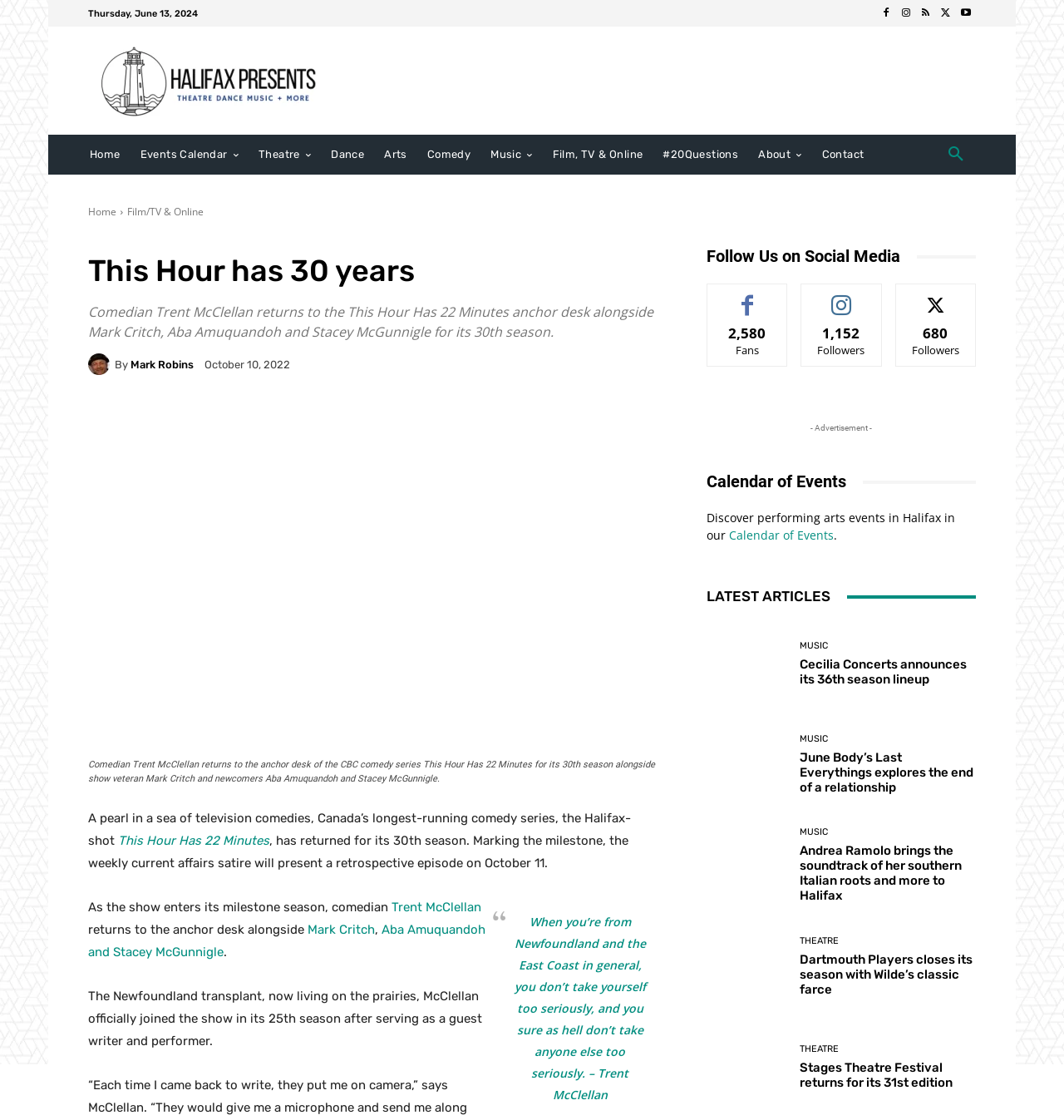Determine the bounding box coordinates of the UI element described below. Use the format (top-left x, top-left y, bottom-right x, bottom-right y) with floating point numbers between 0 and 1: Events Calendar

[0.122, 0.12, 0.234, 0.156]